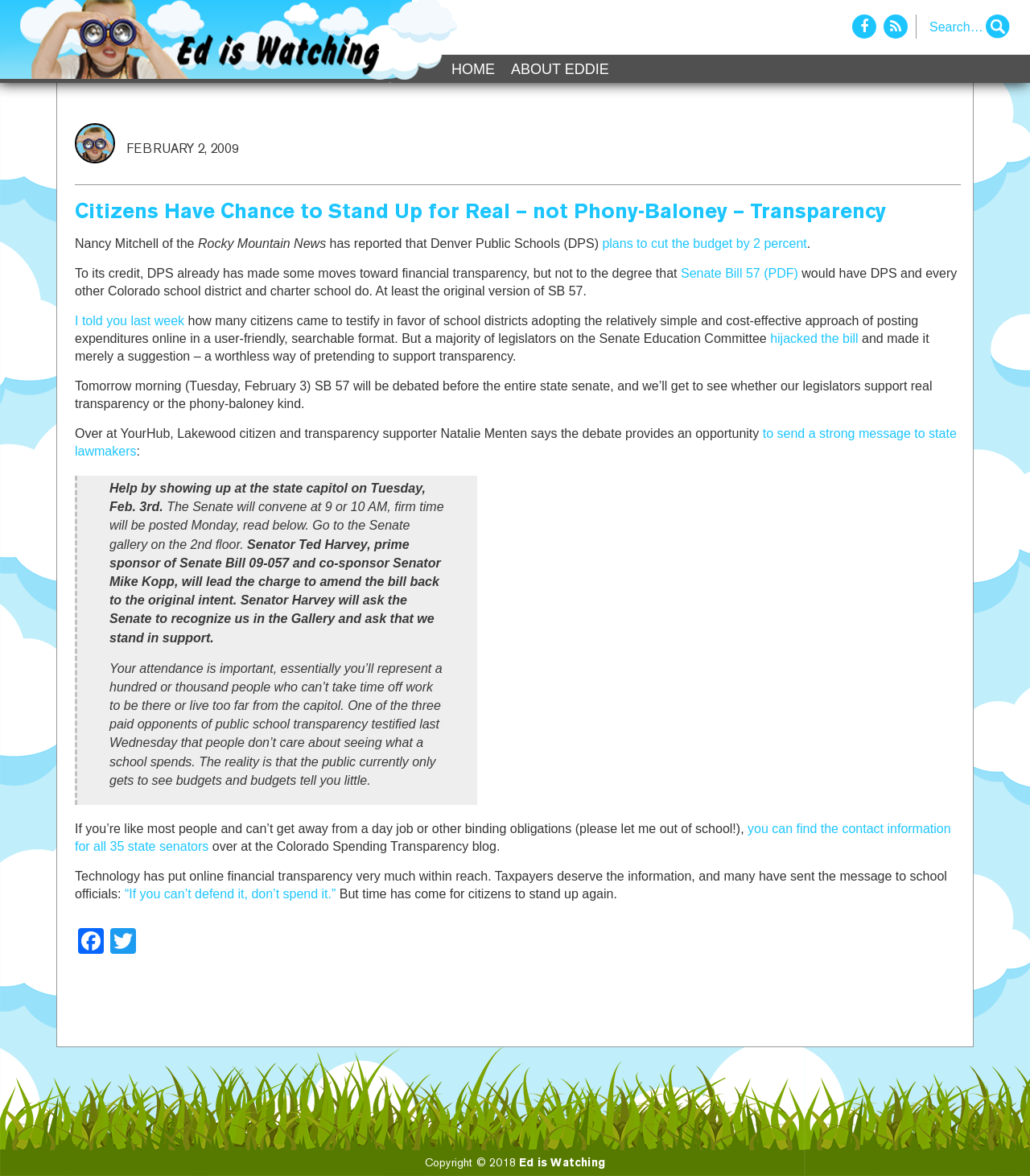Please answer the following question using a single word or phrase: 
What is the purpose of Senate Bill 57?

To promote financial transparency